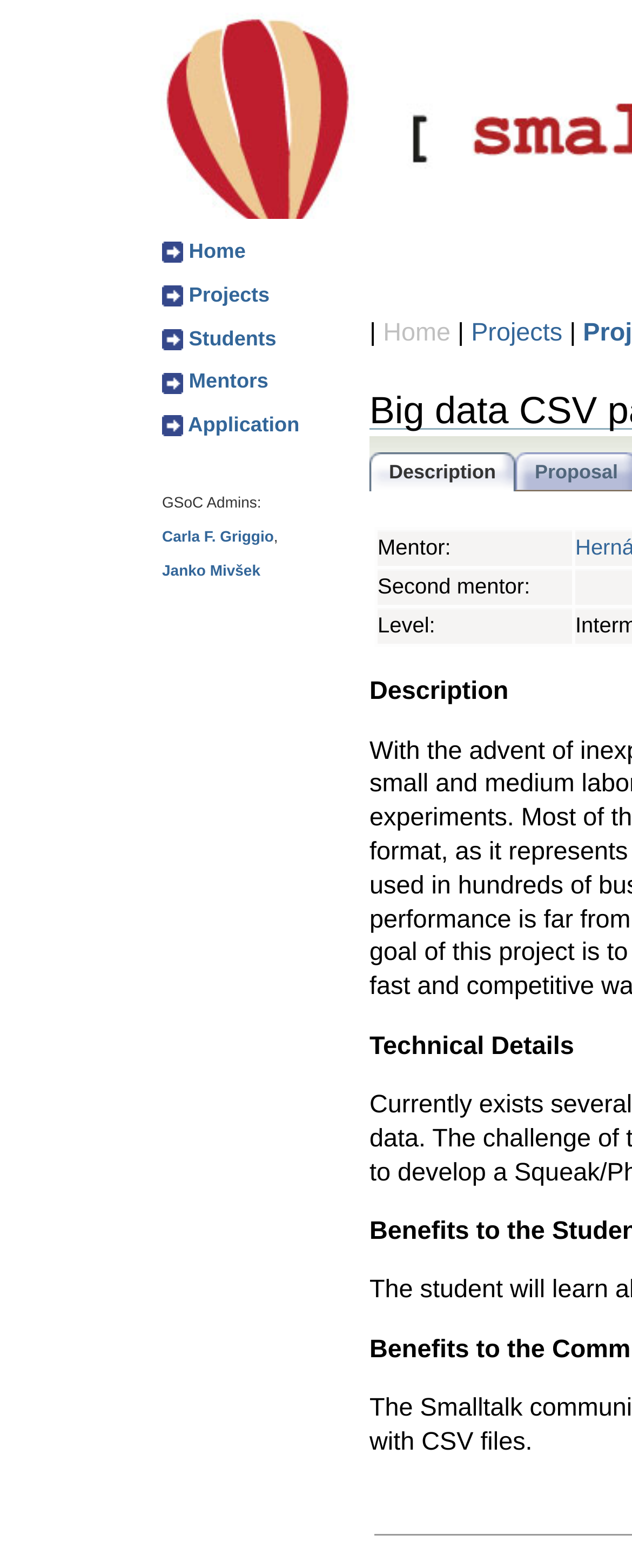Please give a succinct answer using a single word or phrase:
How many links are under the 'Projects' heading?

2